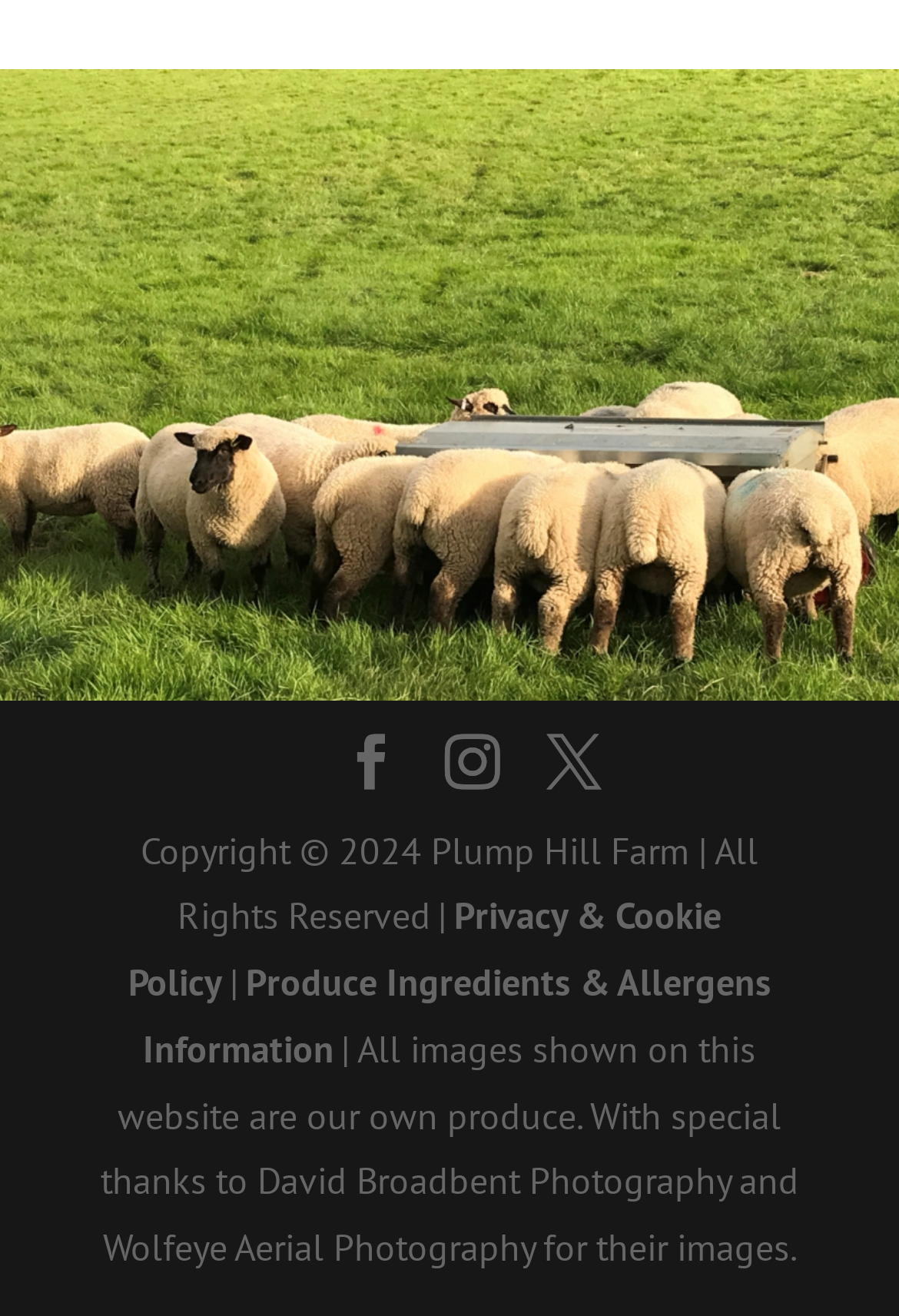Who contributed to the images on the website?
Answer with a single word or phrase, using the screenshot for reference.

David Broadbent Photography and Wolfeye Aerial Photography